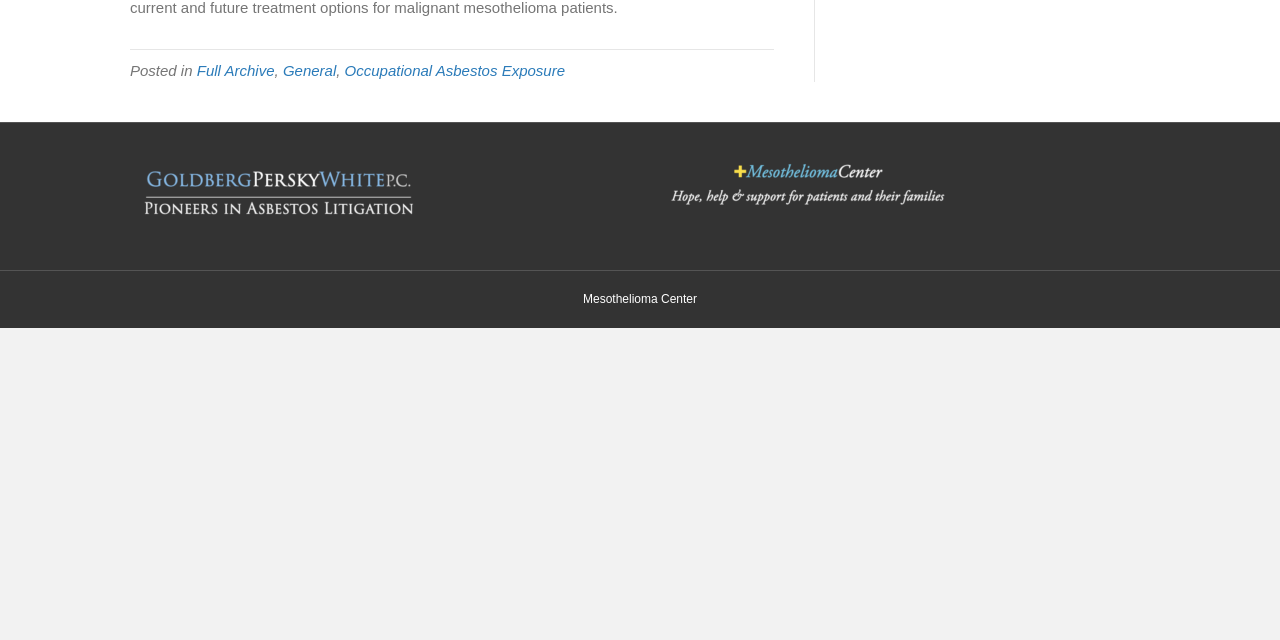Identify the bounding box for the UI element that is described as follows: "Full Archive".

[0.154, 0.097, 0.214, 0.124]